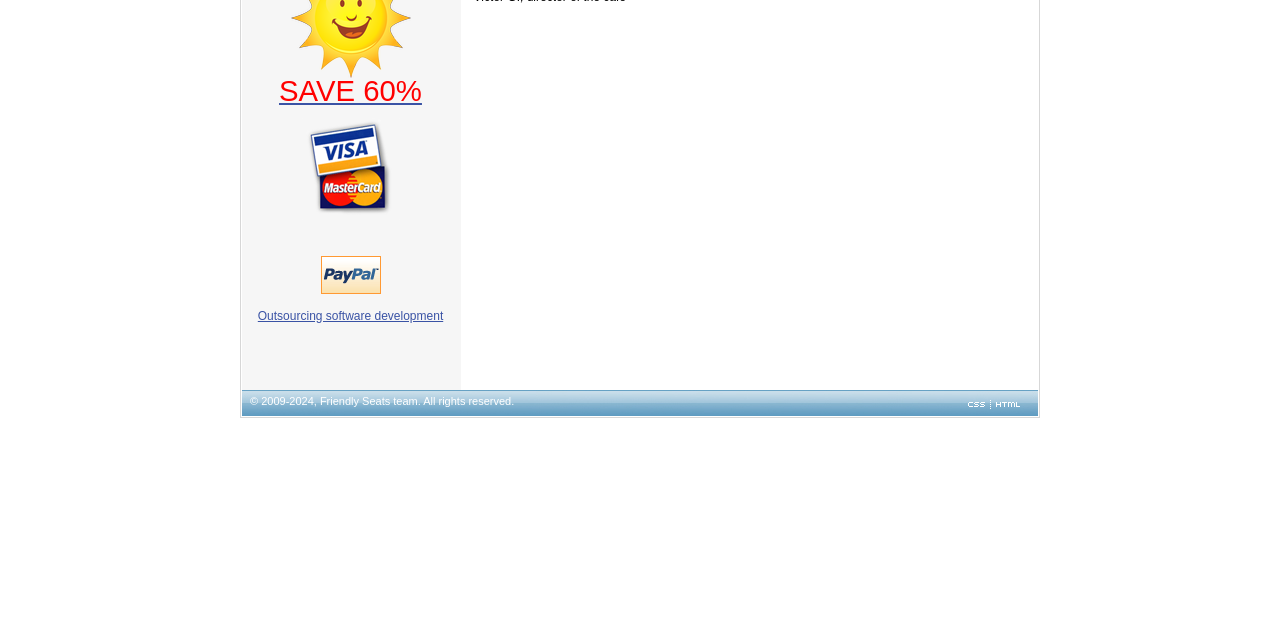Find the bounding box of the UI element described as follows: "alt="We accept VISA, MasterCard"".

[0.236, 0.327, 0.312, 0.349]